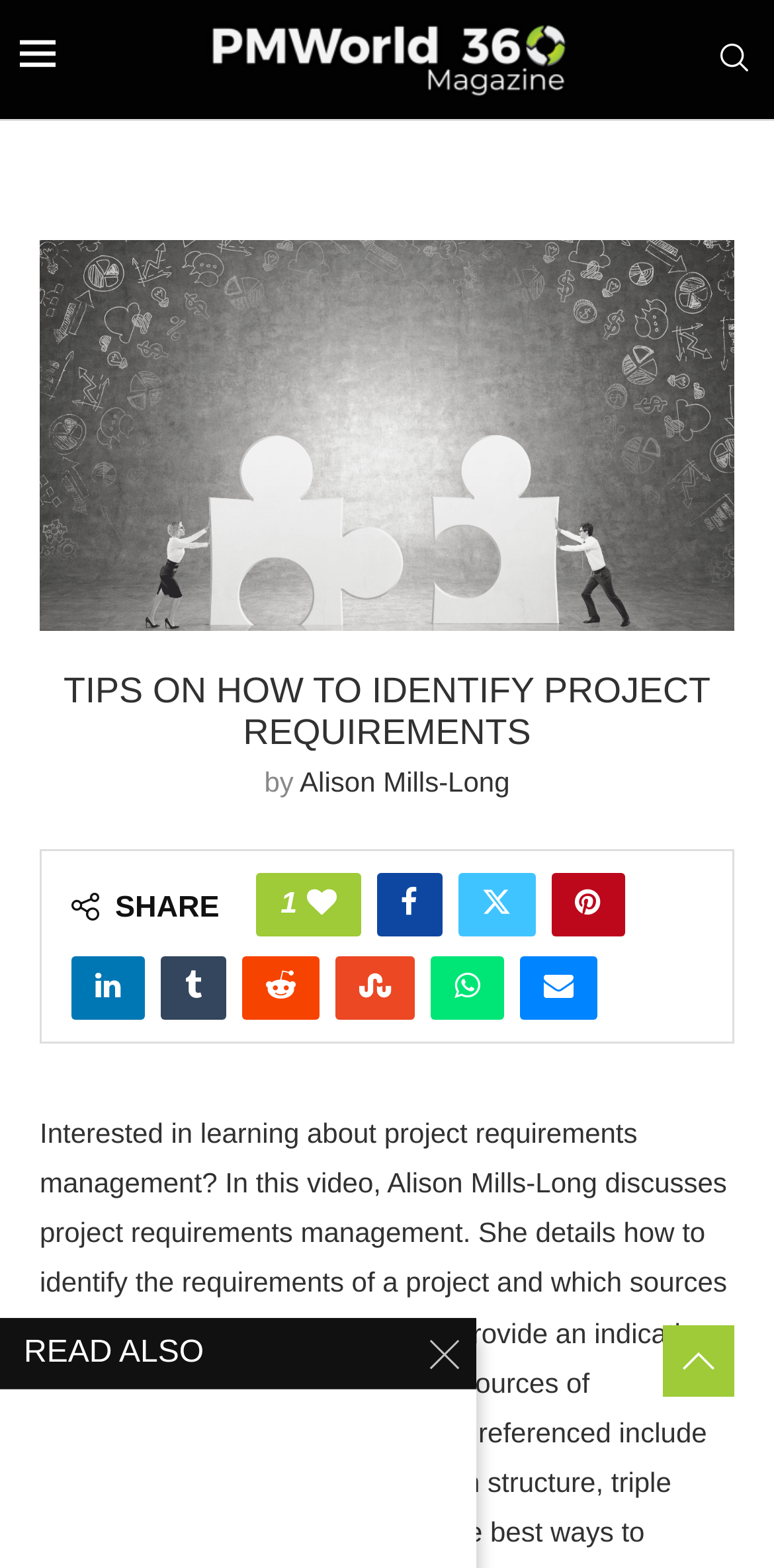What is the title of the section at the bottom of the webpage?
Refer to the image and respond with a one-word or short-phrase answer.

READ ALSO X